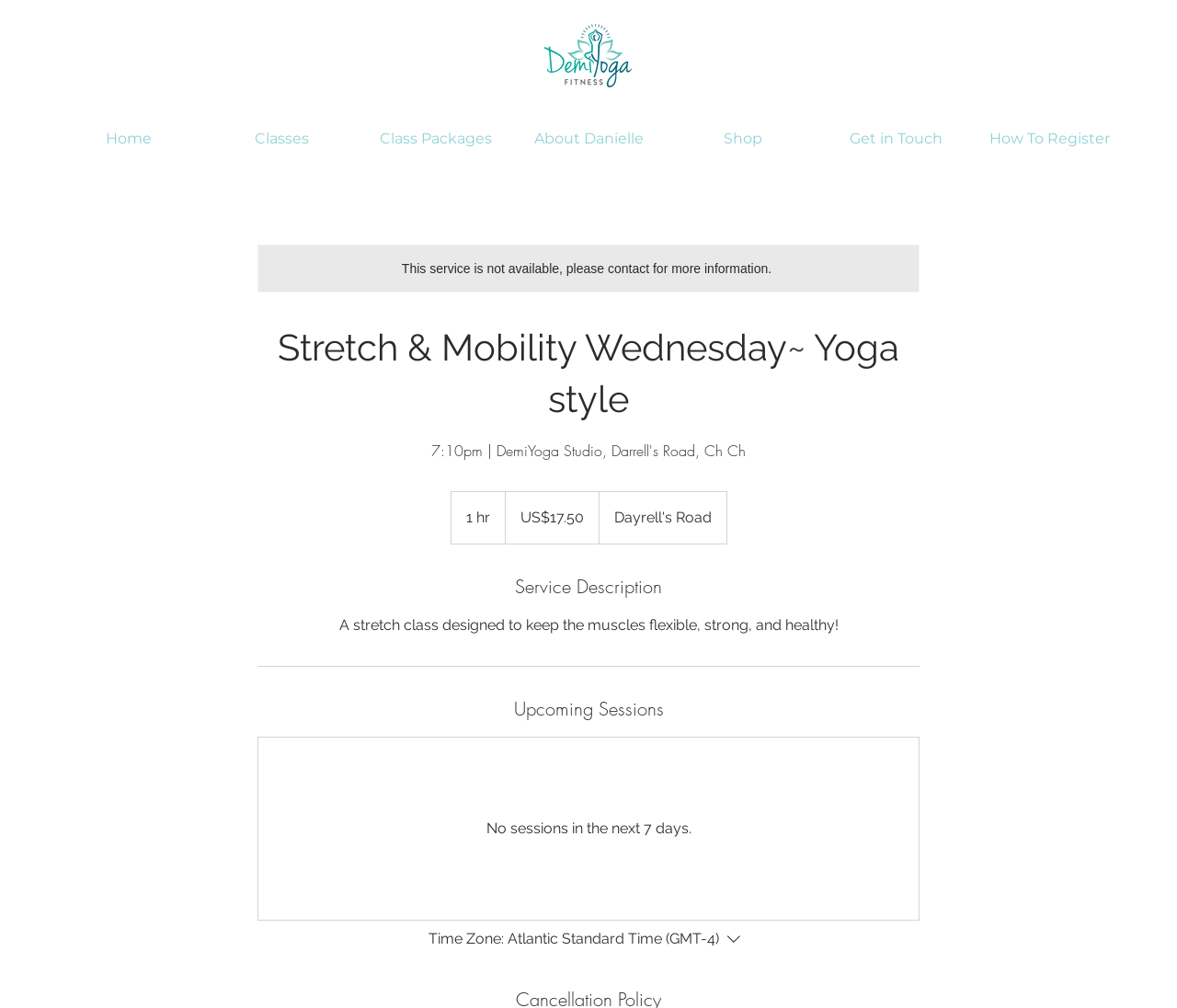Indicate the bounding box coordinates of the element that needs to be clicked to satisfy the following instruction: "Donate to the community". The coordinates should be four float numbers between 0 and 1, i.e., [left, top, right, bottom].

None